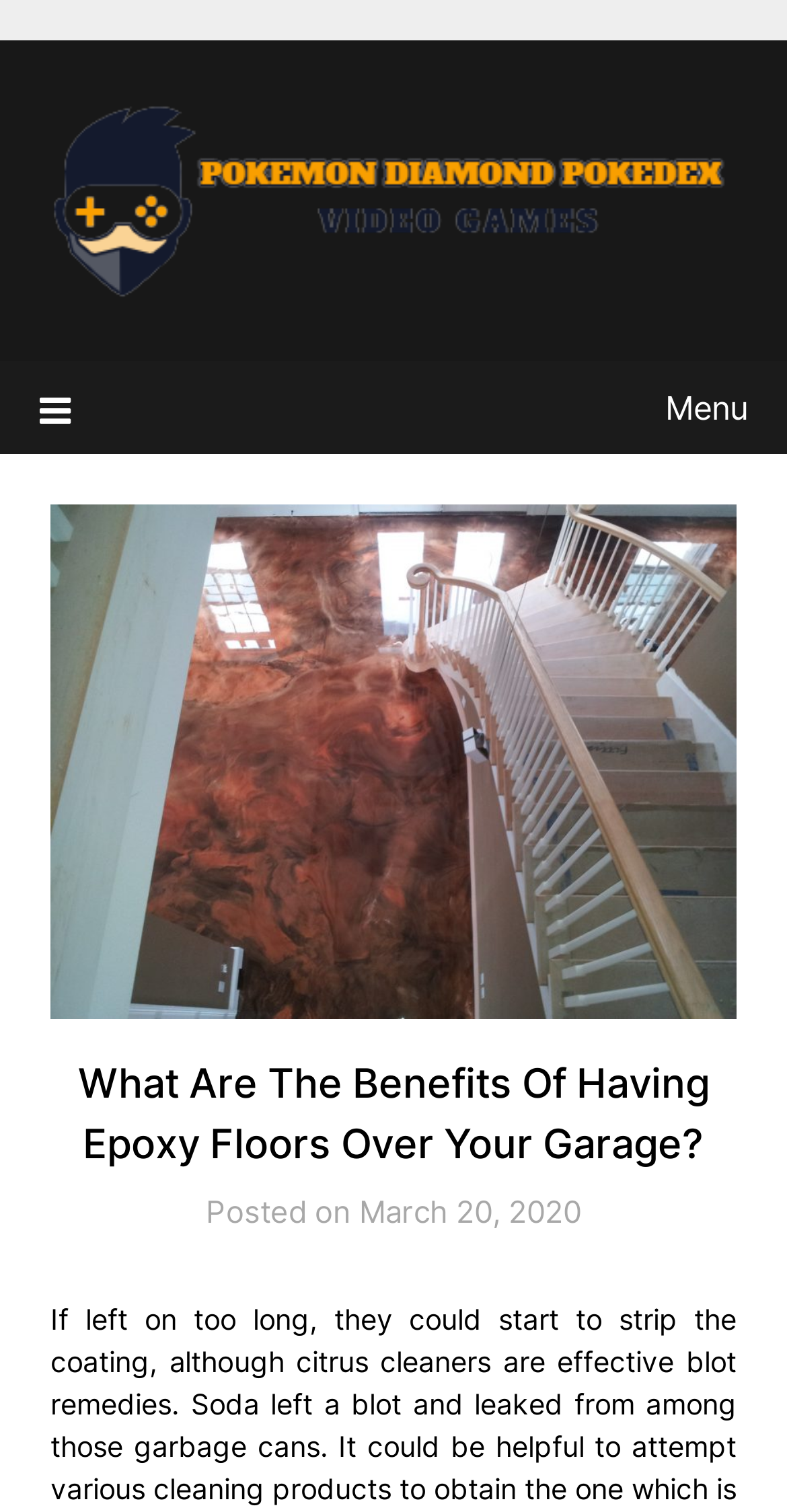From the given element description: "Menu", find the bounding box for the UI element. Provide the coordinates as four float numbers between 0 and 1, in the order [left, top, right, bottom].

[0.05, 0.239, 0.95, 0.3]